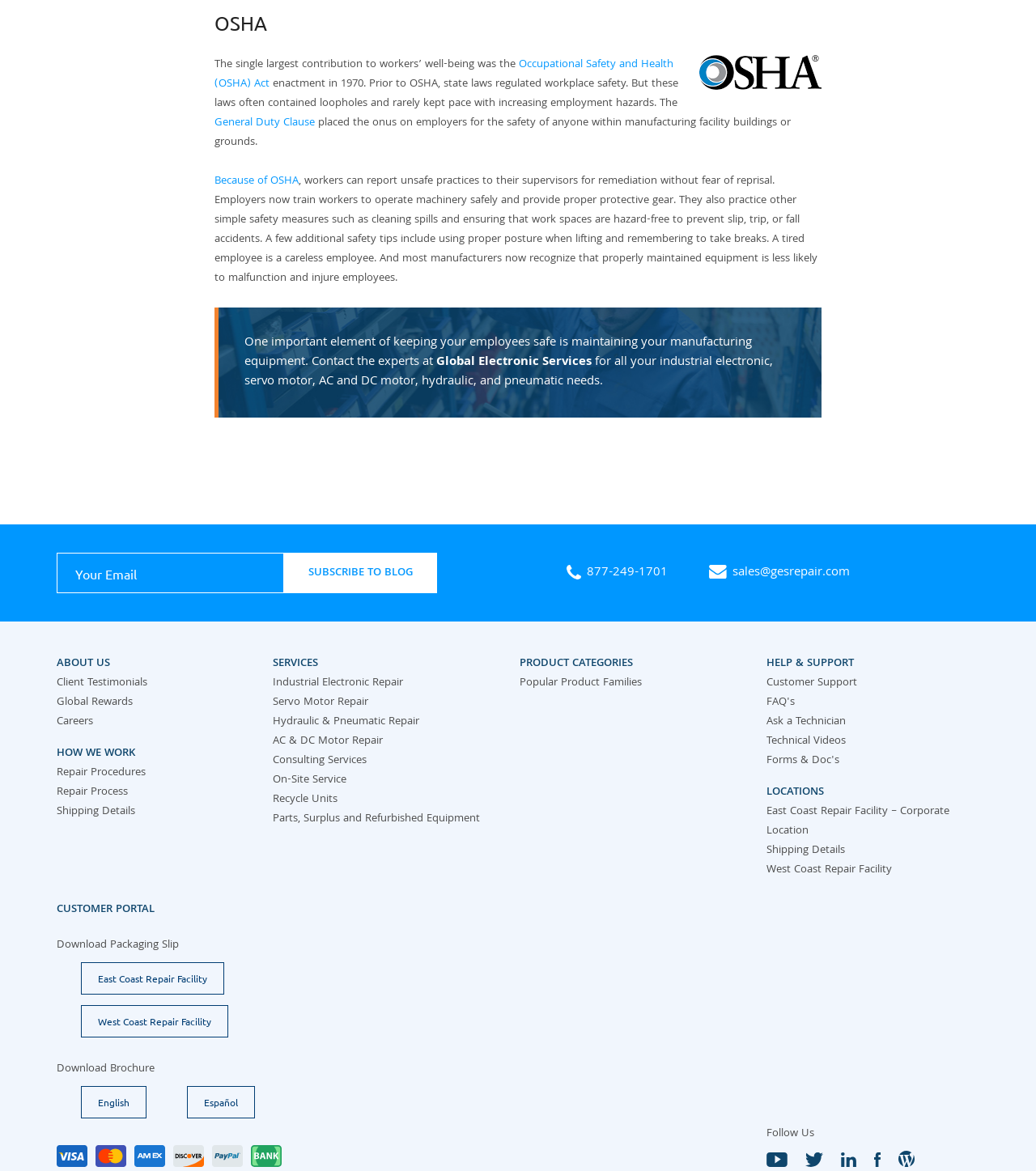Respond with a single word or phrase to the following question: What is the name of the organization?

OSHA